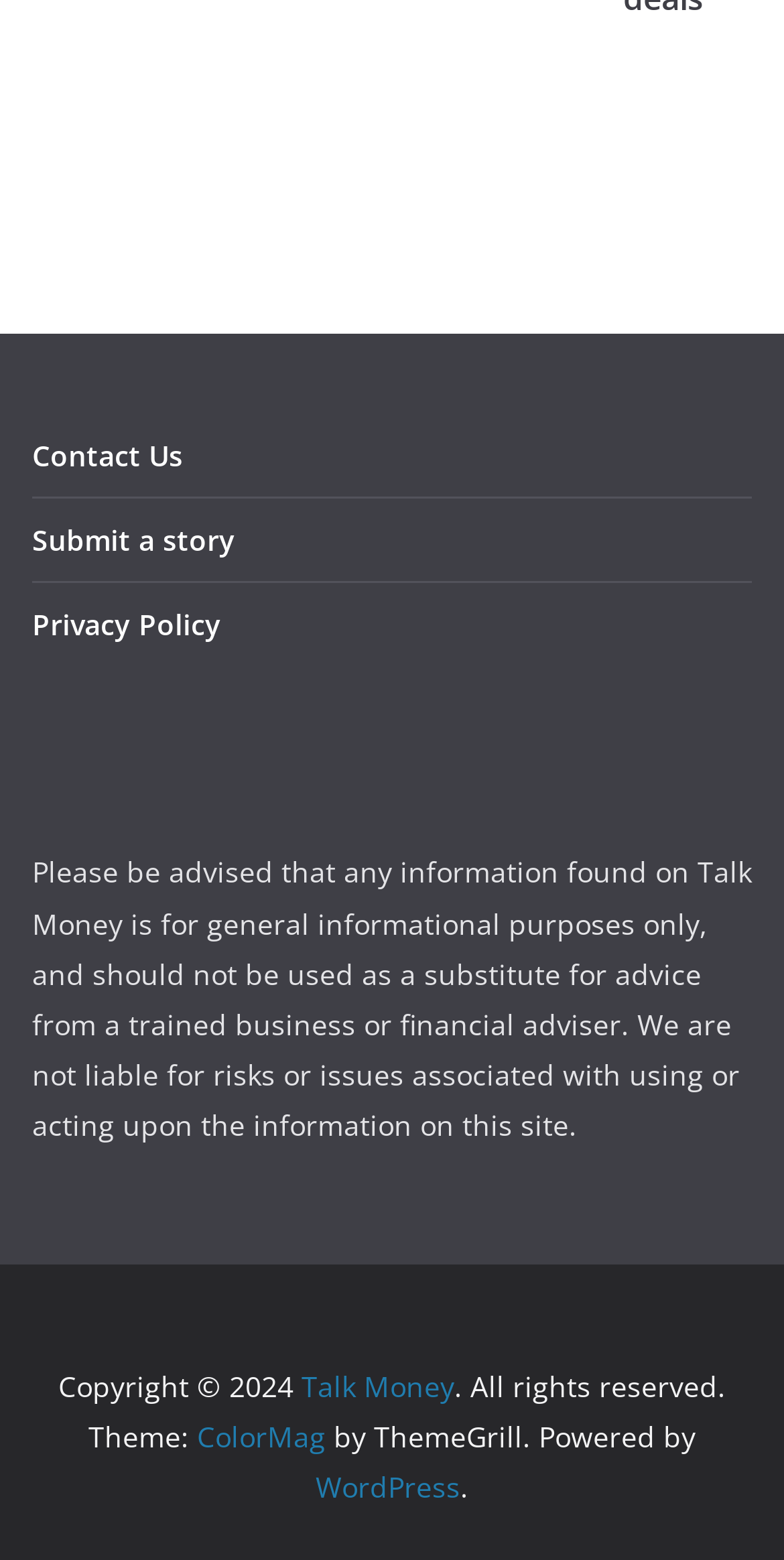Respond to the question below with a single word or phrase: What is the copyright year of the website?

2024